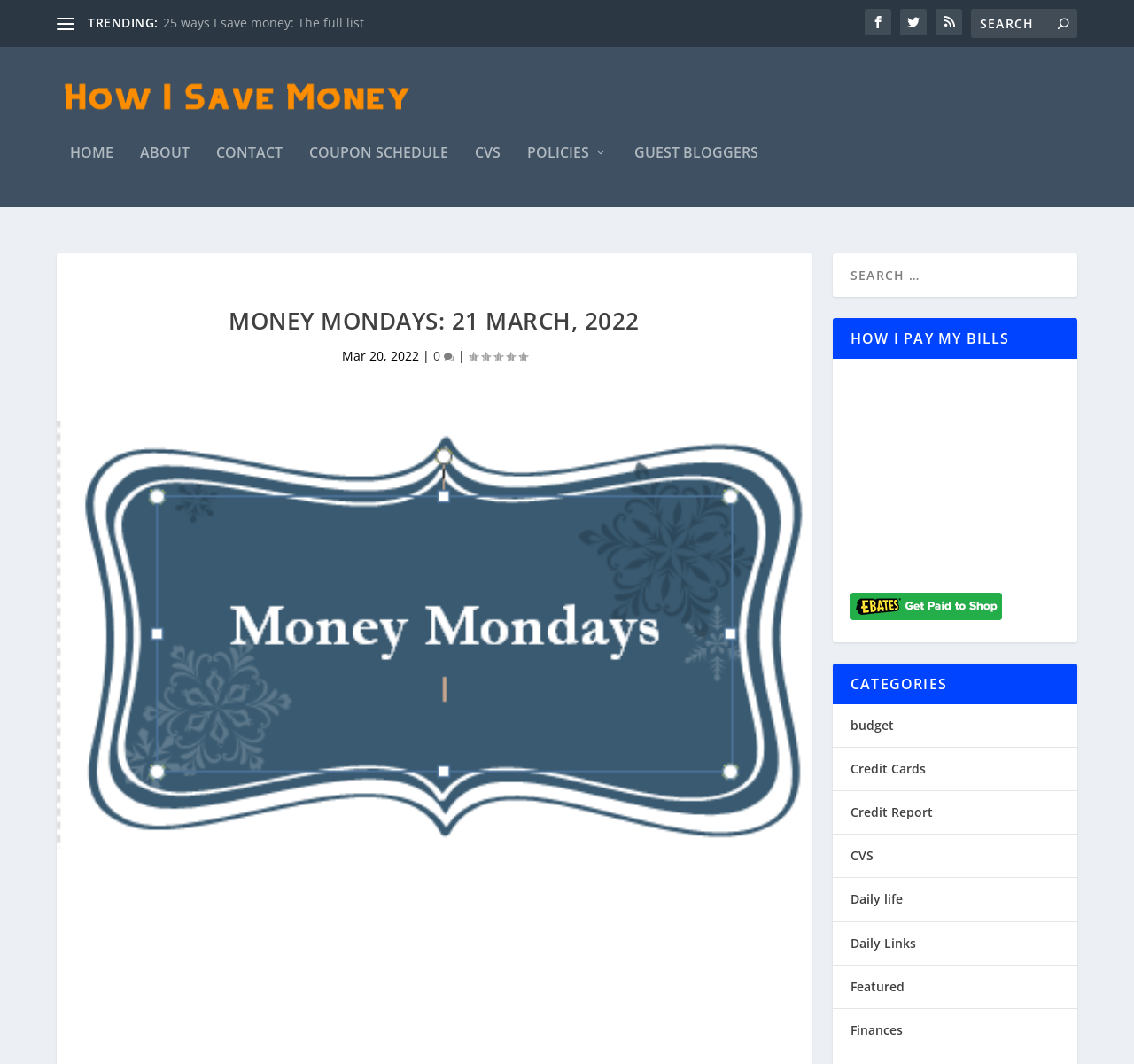Answer this question in one word or a short phrase: What is the name of the website?

How I Save Money.net